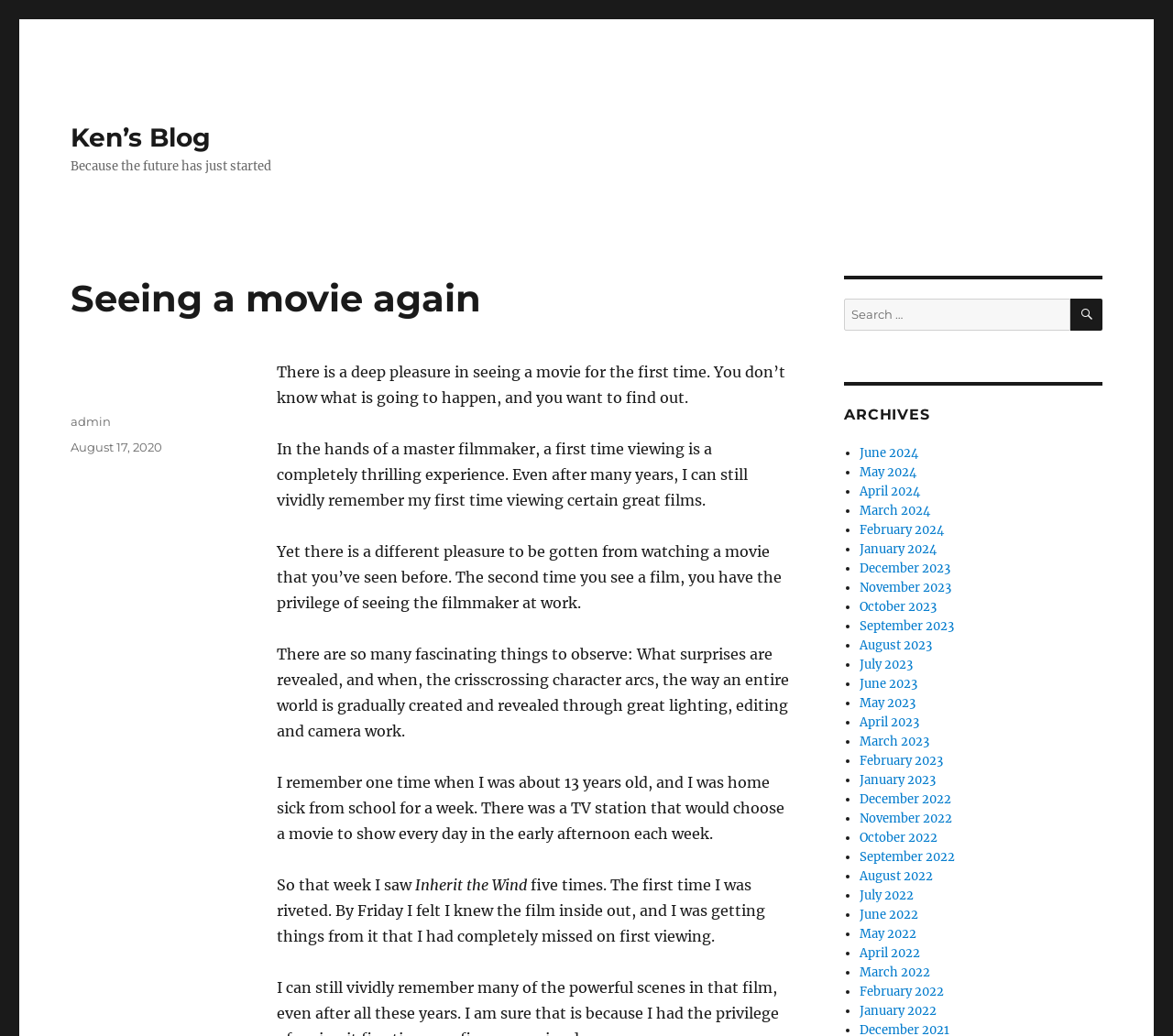What are the archives of the blog organized by?
Please provide a single word or phrase as your answer based on the image.

months